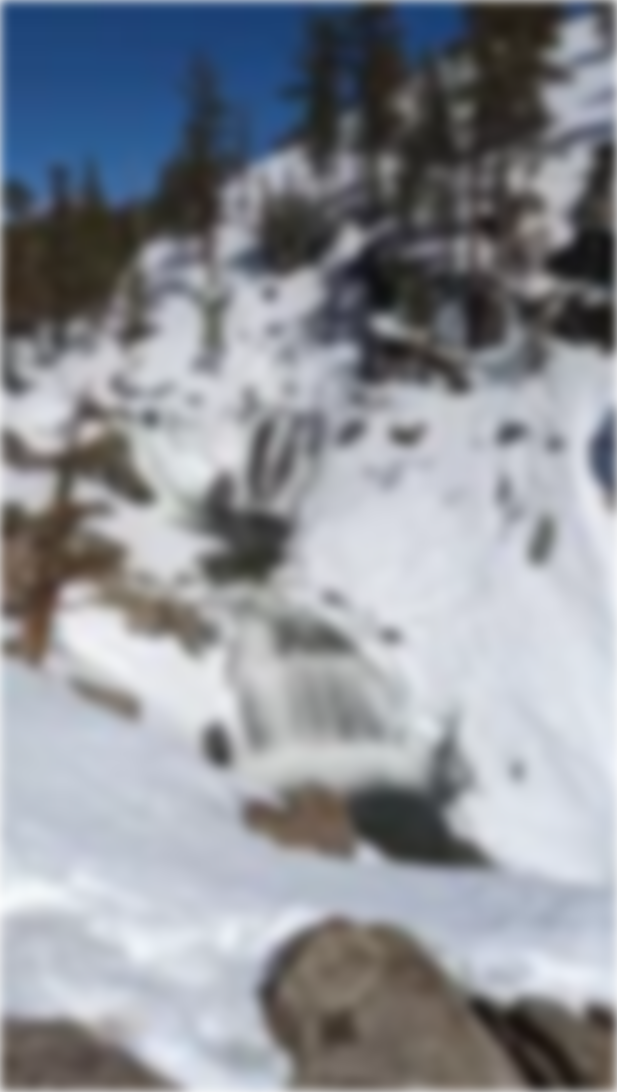What is the name of the national park where the image was taken?
Based on the screenshot, respond with a single word or phrase.

Yosemite National Park